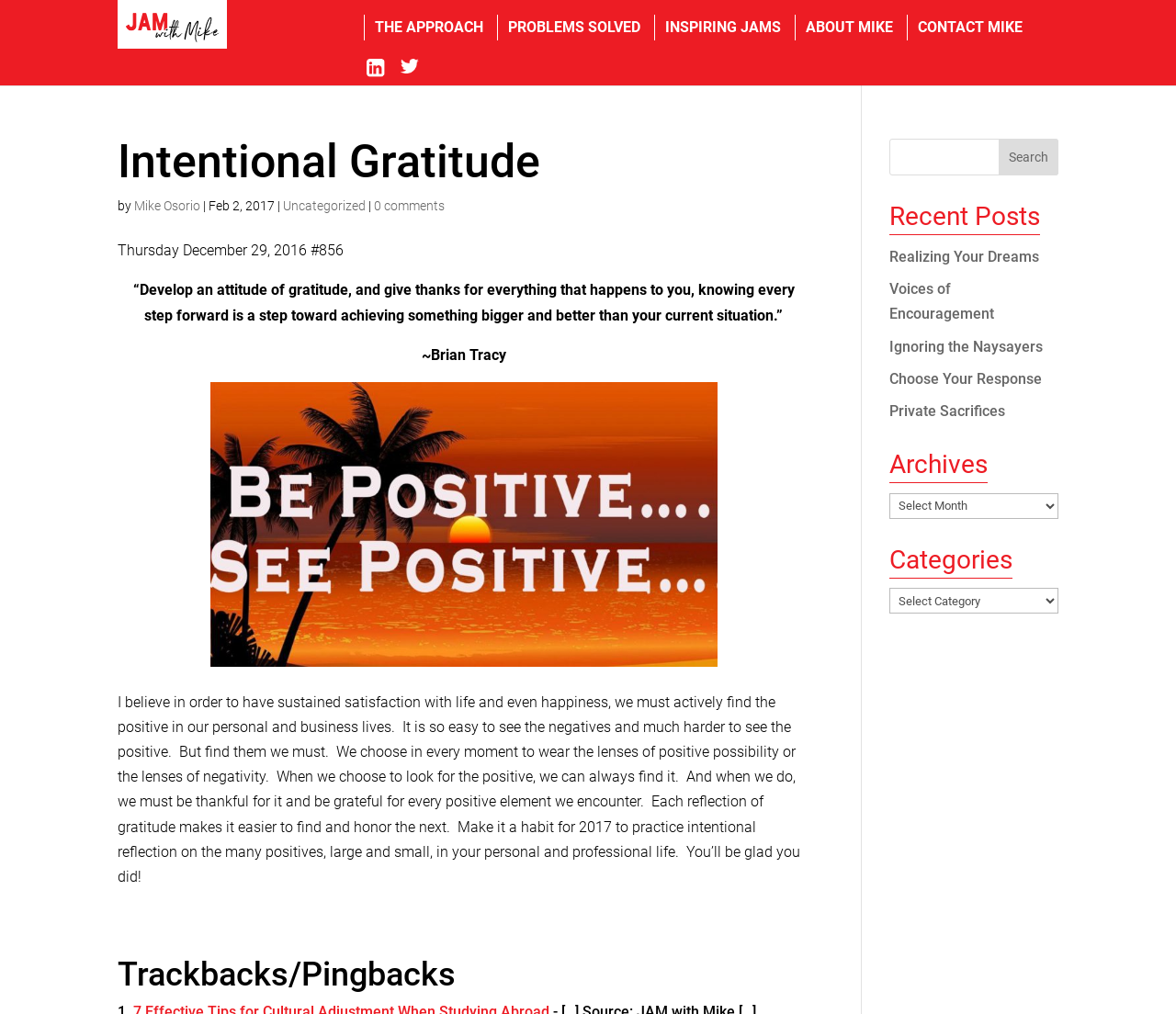Answer this question using a single word or a brief phrase:
What is the purpose of the search box?

To search the website